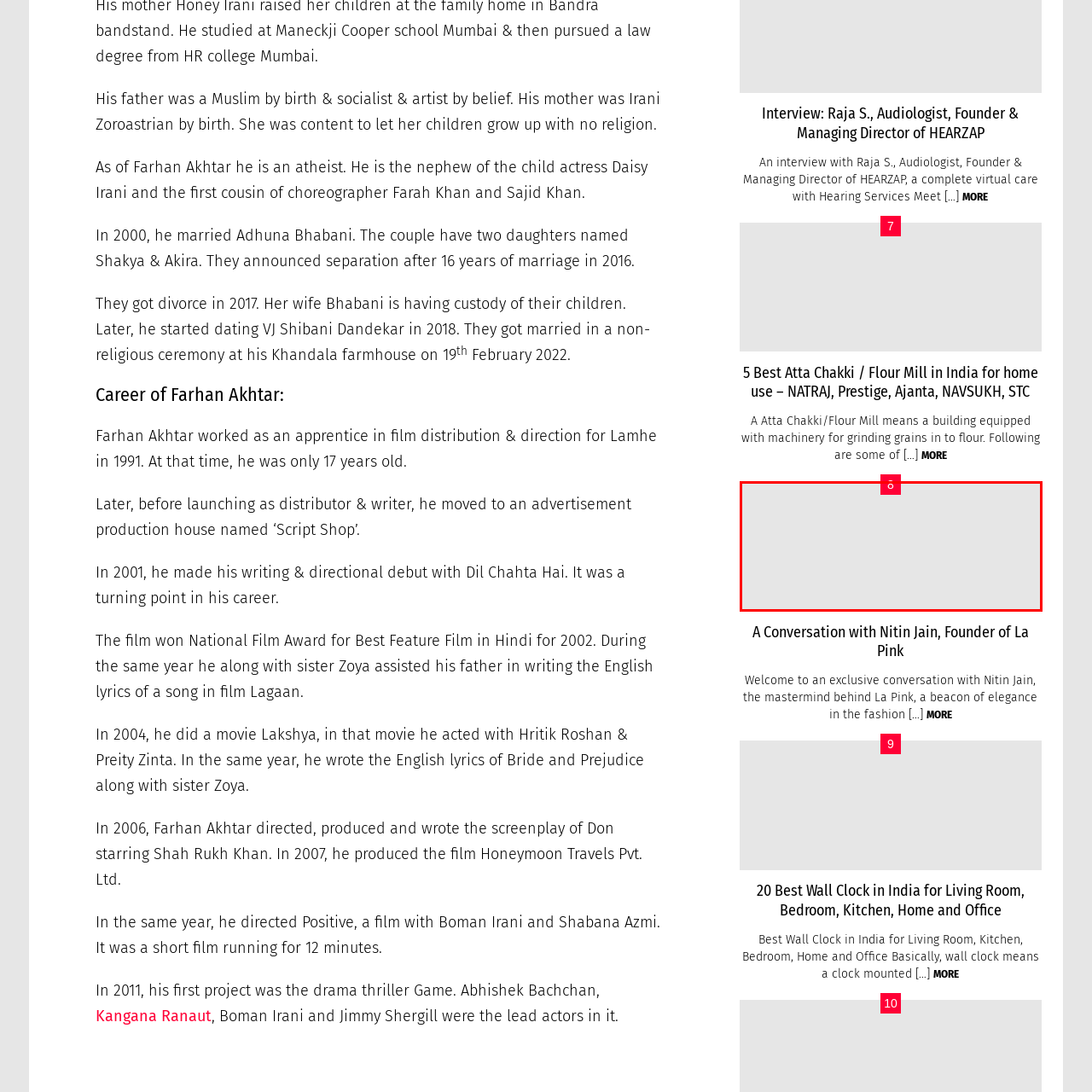Direct your attention to the segment of the image enclosed by the red boundary and answer the ensuing question in detail: What is the shape that contains the numeral '8'?

The caption describes the design as a 'red square atop a gray background', indicating that the numeral '8' is prominently displayed within a square shape with a red color.